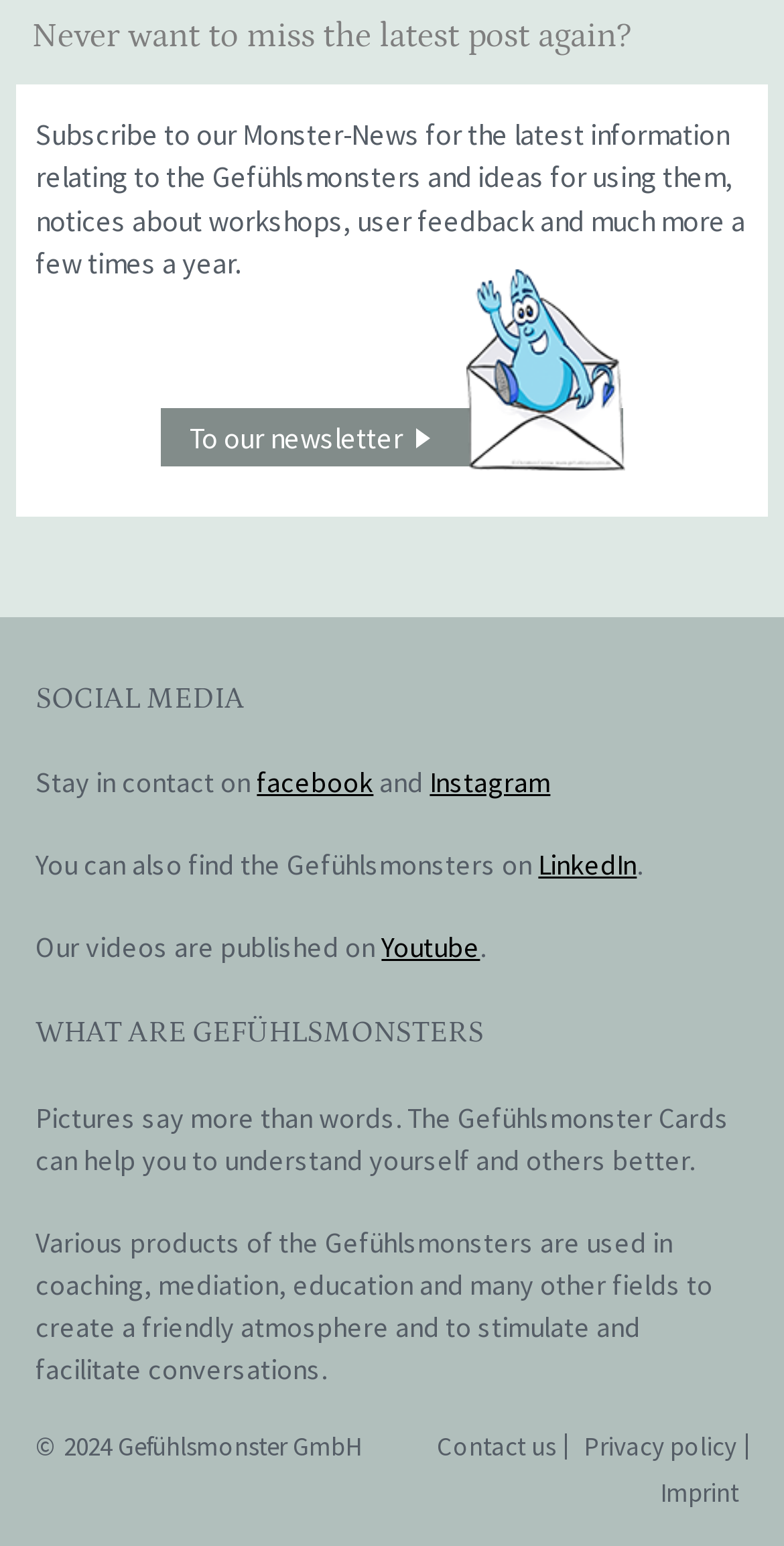Highlight the bounding box coordinates of the element that should be clicked to carry out the following instruction: "Subscribe to the newsletter". The coordinates must be given as four float numbers ranging from 0 to 1, i.e., [left, top, right, bottom].

[0.205, 0.264, 0.795, 0.302]